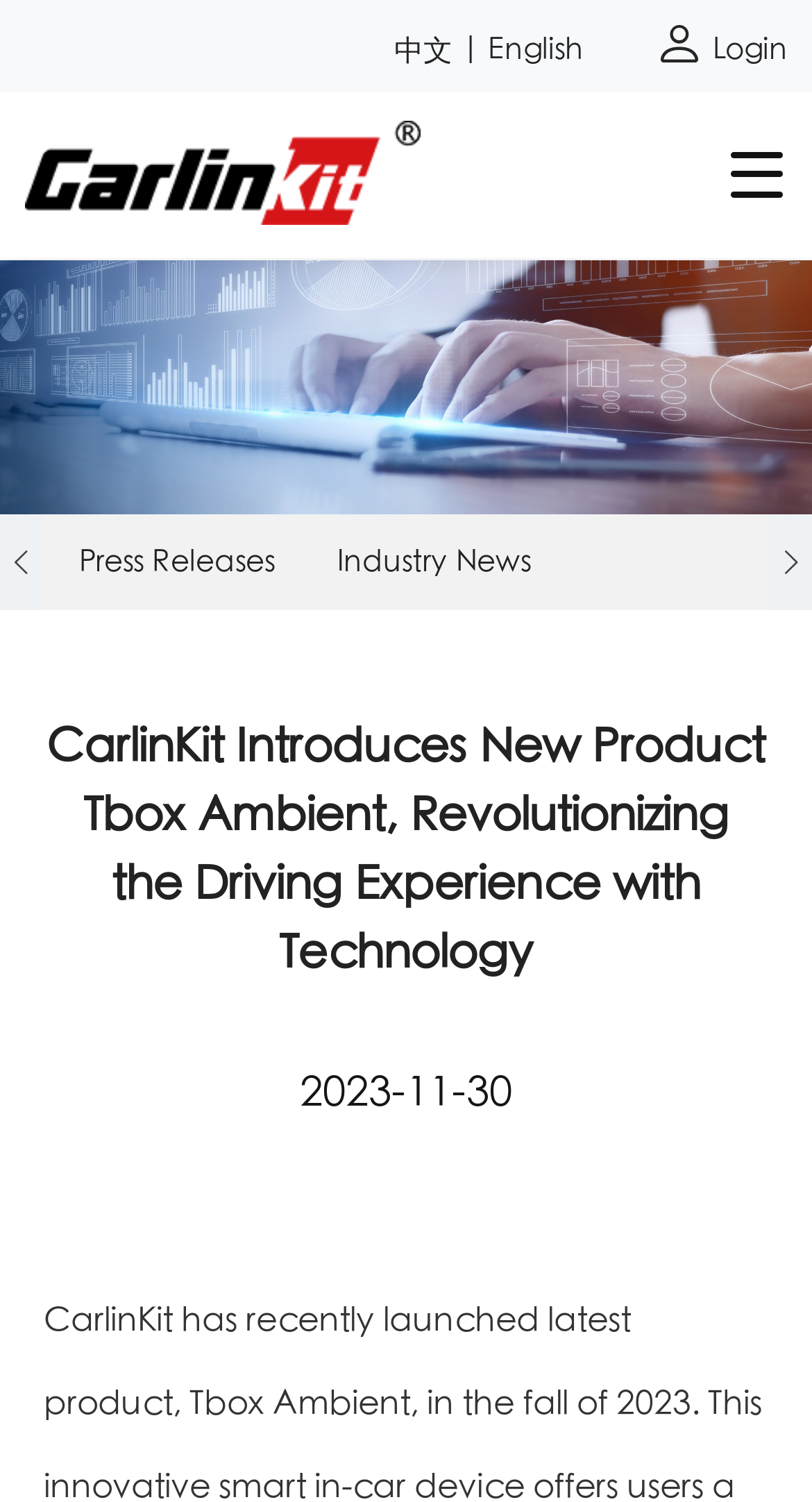Given the description: "English", determine the bounding box coordinates of the UI element. The coordinates should be formatted as four float numbers between 0 and 1, [left, top, right, bottom].

[0.601, 0.024, 0.719, 0.043]